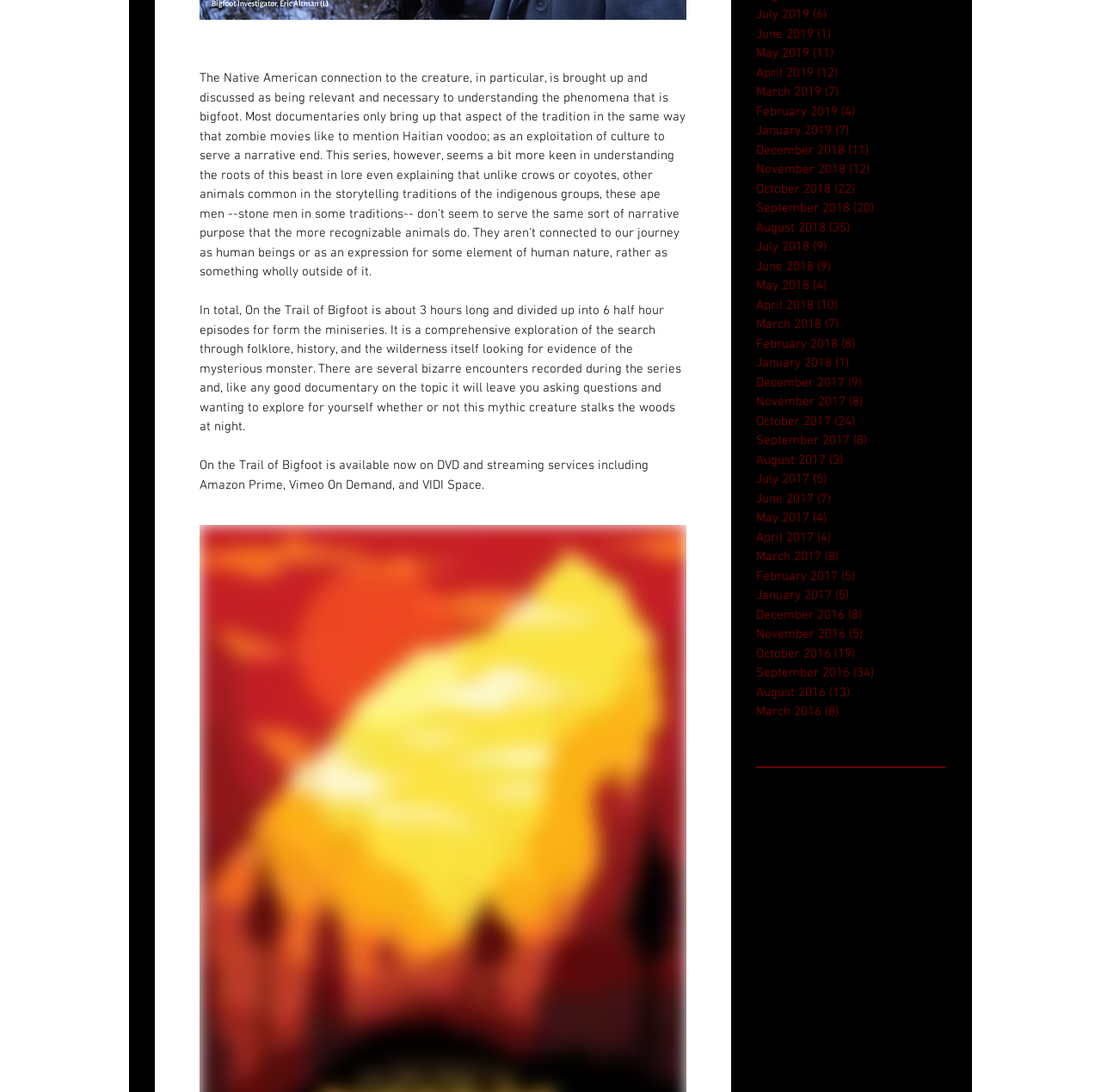Find the bounding box coordinates for the element that must be clicked to complete the instruction: "View June 2019 posts". The coordinates should be four float numbers between 0 and 1, indicated as [left, top, right, bottom].

[0.687, 0.022, 0.851, 0.04]